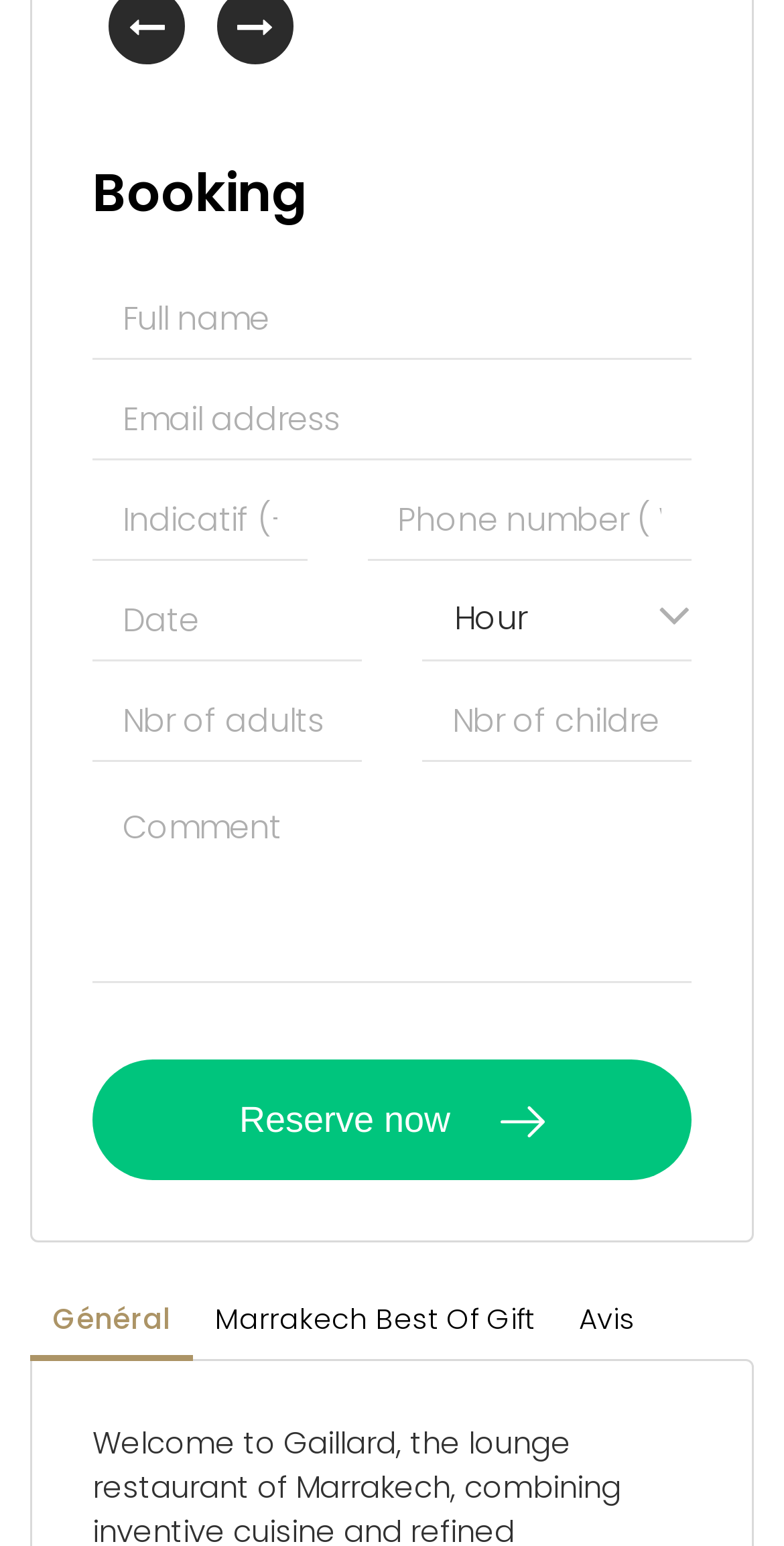Please indicate the bounding box coordinates of the element's region to be clicked to achieve the instruction: "Select an hour". Provide the coordinates as four float numbers between 0 and 1, i.e., [left, top, right, bottom].

[0.538, 0.37, 0.882, 0.427]